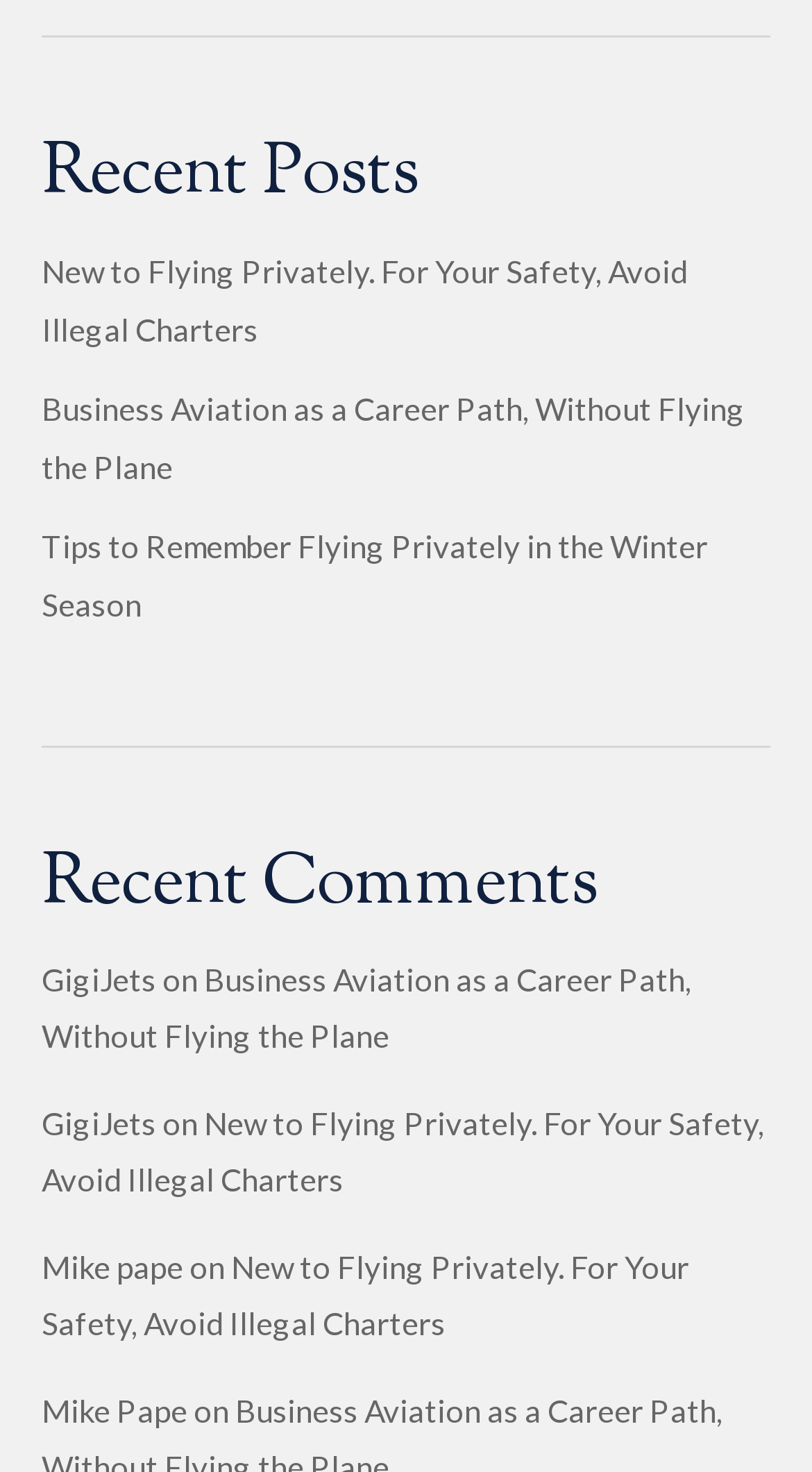Please locate the bounding box coordinates of the element's region that needs to be clicked to follow the instruction: "Read the article about business aviation as a career path". The bounding box coordinates should be provided as four float numbers between 0 and 1, i.e., [left, top, right, bottom].

[0.051, 0.265, 0.918, 0.33]